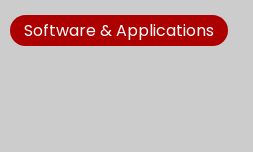Explain in detail what you see in the image.

The image prominently features a bold, red banner with the text "Software & Applications" displayed in a clear, white font. This graphic element is designed to highlight a specific category or topic, suggesting that the content that follows will focus on various software tools and applications relevant to users. The banner's striking color contrast ensures visibility and draws attention, making it an engaging visual cue for readers navigating through related articles or resources.